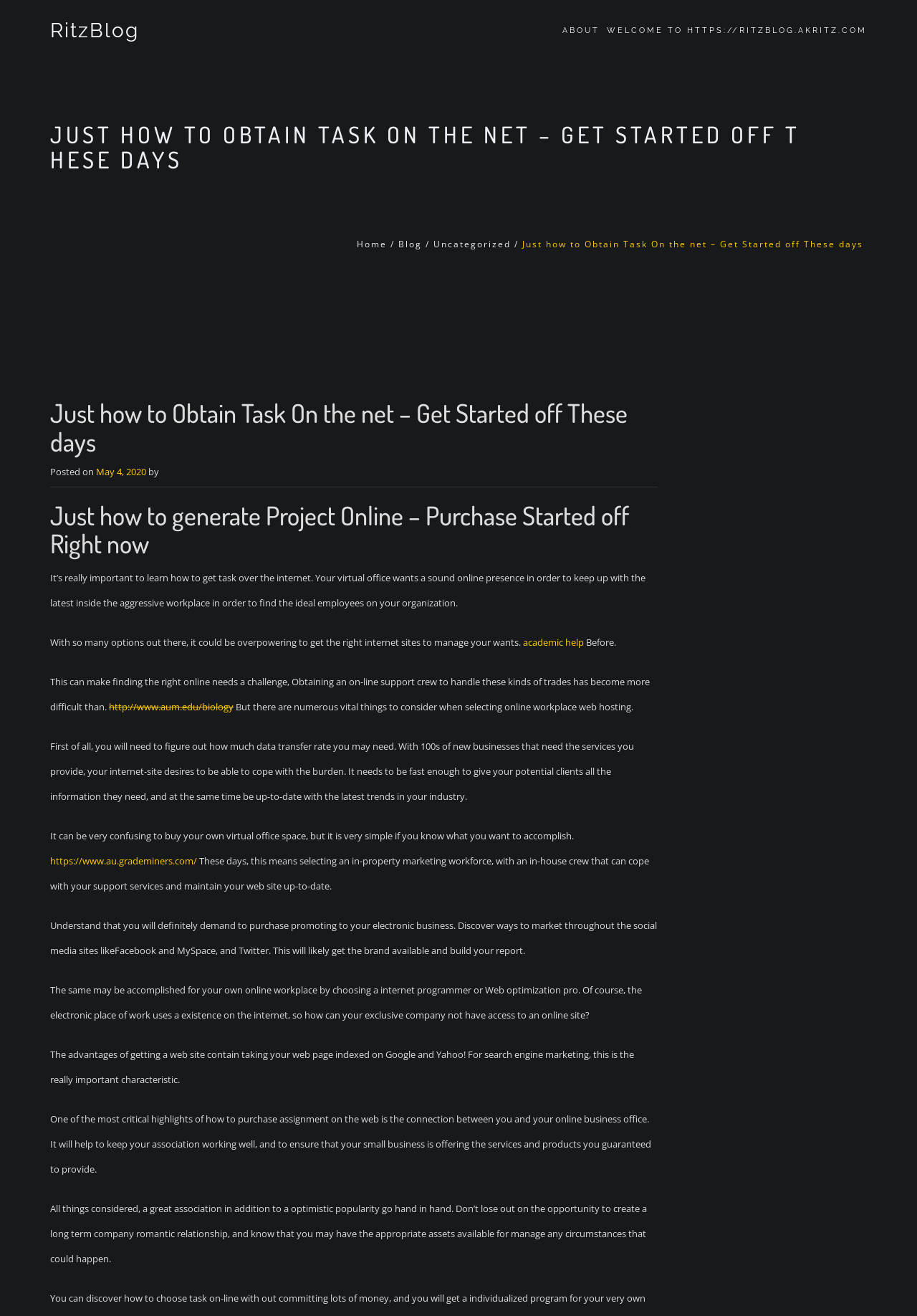What is the date of the blog post?
Refer to the image and offer an in-depth and detailed answer to the question.

The date of the blog post can be found in the text 'Posted on May 4, 2020' which is located below the main heading of the blog post.